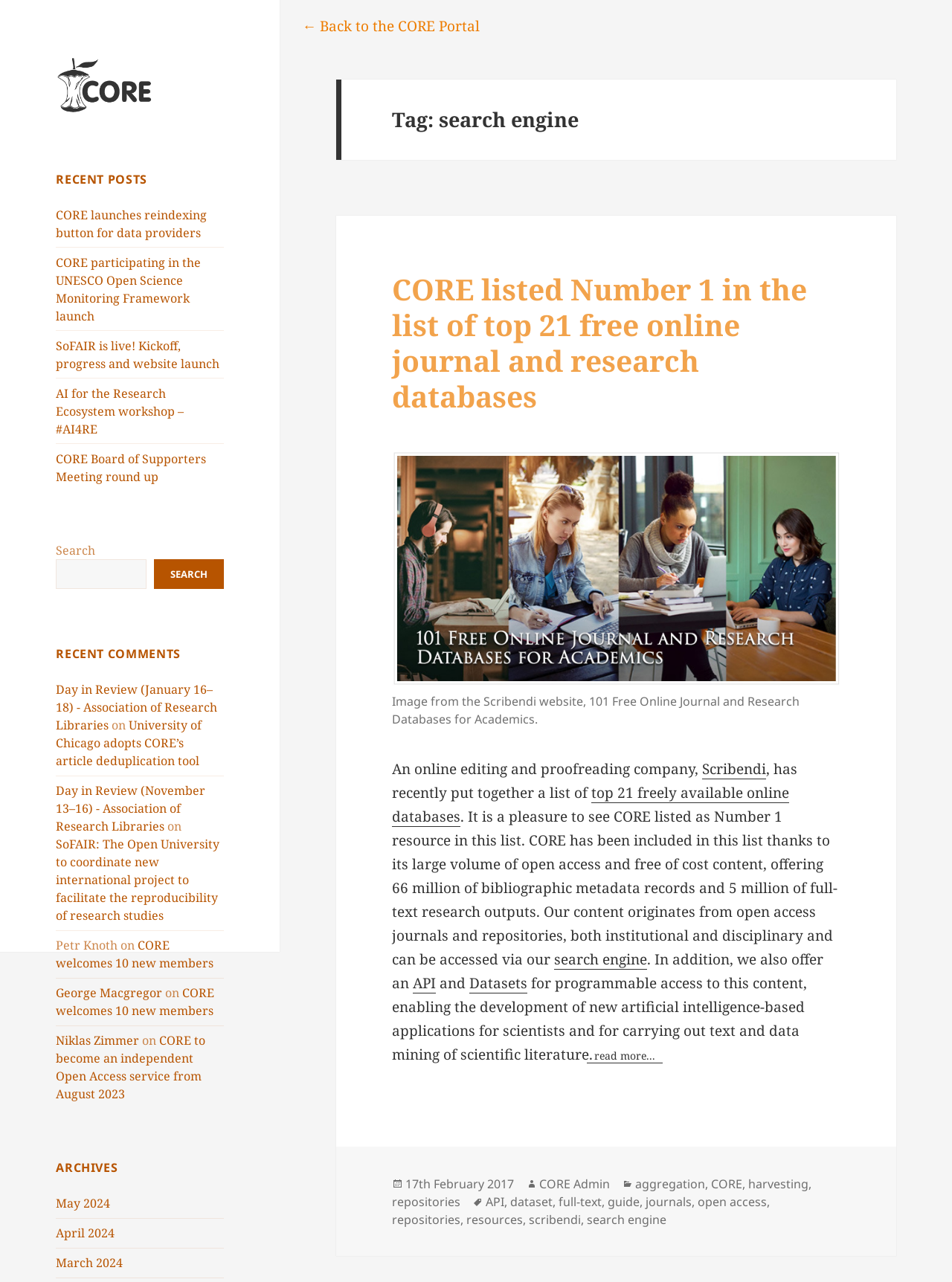Provide the bounding box coordinates of the HTML element described by the text: "CORE welcomes 10 new members". The coordinates should be in the format [left, top, right, bottom] with values between 0 and 1.

[0.059, 0.731, 0.224, 0.758]